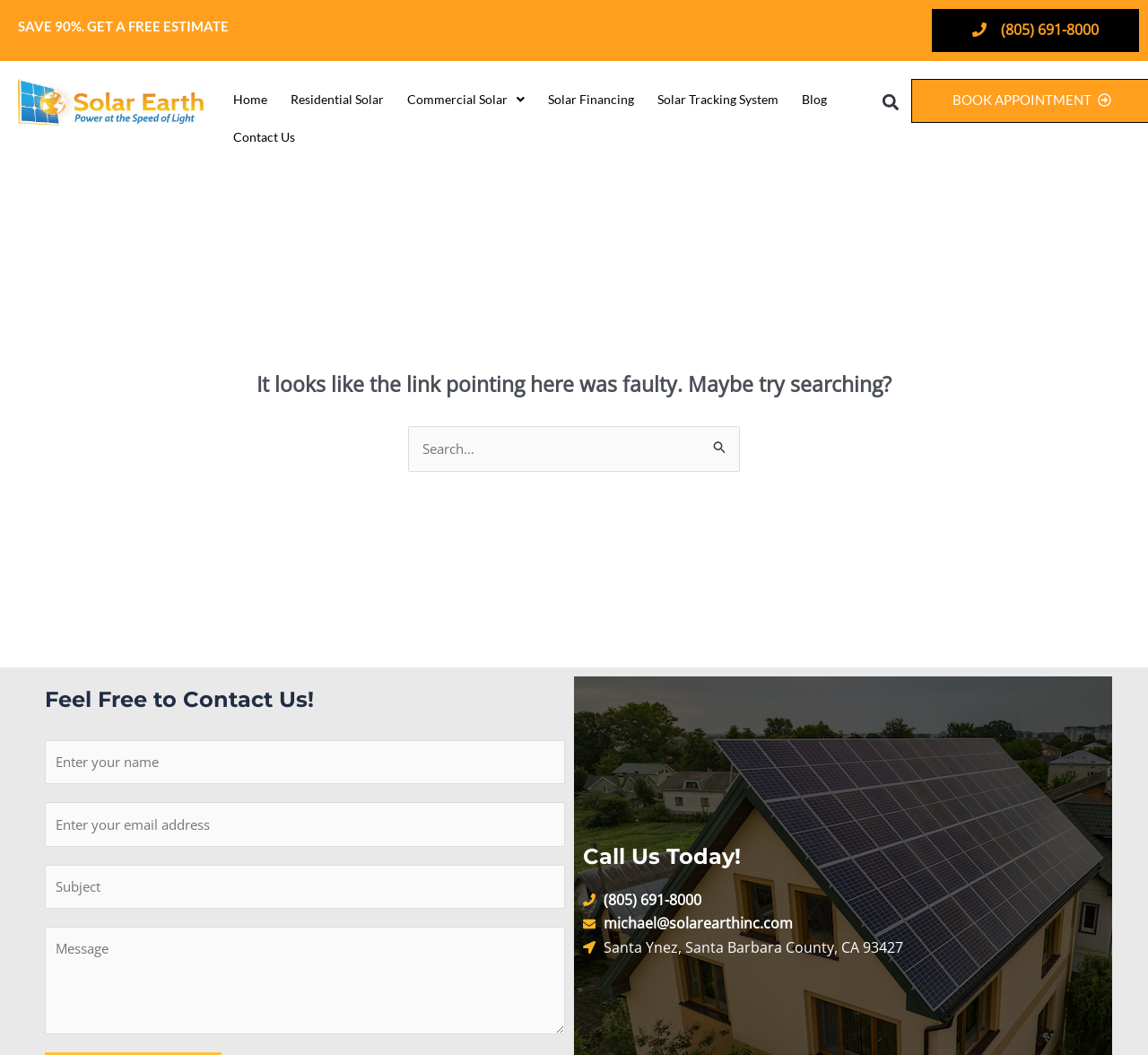Please locate the bounding box coordinates of the element that needs to be clicked to achieve the following instruction: "Fill in the name field". The coordinates should be four float numbers between 0 and 1, i.e., [left, top, right, bottom].

[0.039, 0.702, 0.492, 0.744]